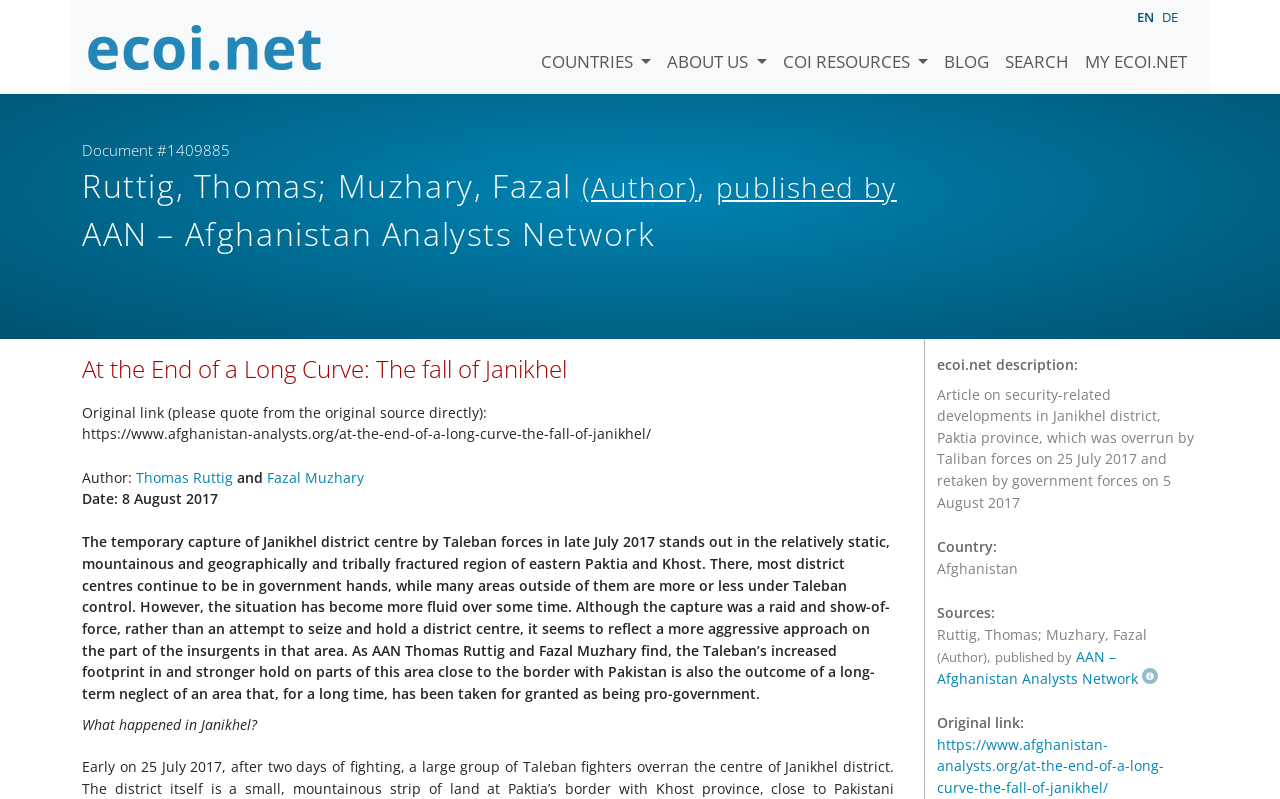What is the name of the network that published the article?
We need a detailed and exhaustive answer to the question. Please elaborate.

The question is asking about the name of the network that published the article. According to the webpage, the text 'published by AAN – Afghanistan Analysts Network' is mentioned as the publisher of the article, and the same network is also mentioned in the article content as the publisher.